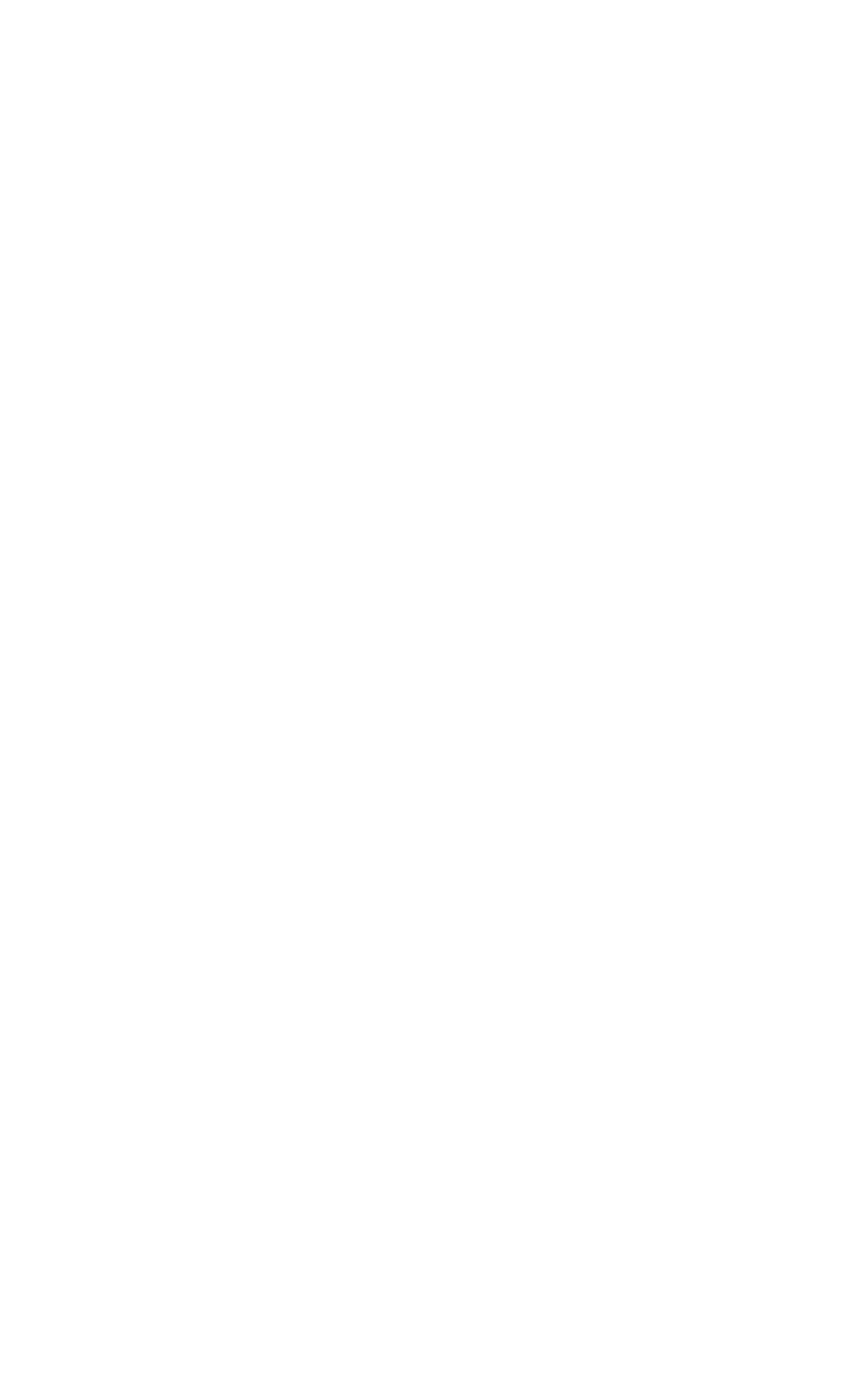Please specify the coordinates of the bounding box for the element that should be clicked to carry out this instruction: "View 'Events'". The coordinates must be four float numbers between 0 and 1, formatted as [left, top, right, bottom].

[0.069, 0.5, 0.931, 0.533]